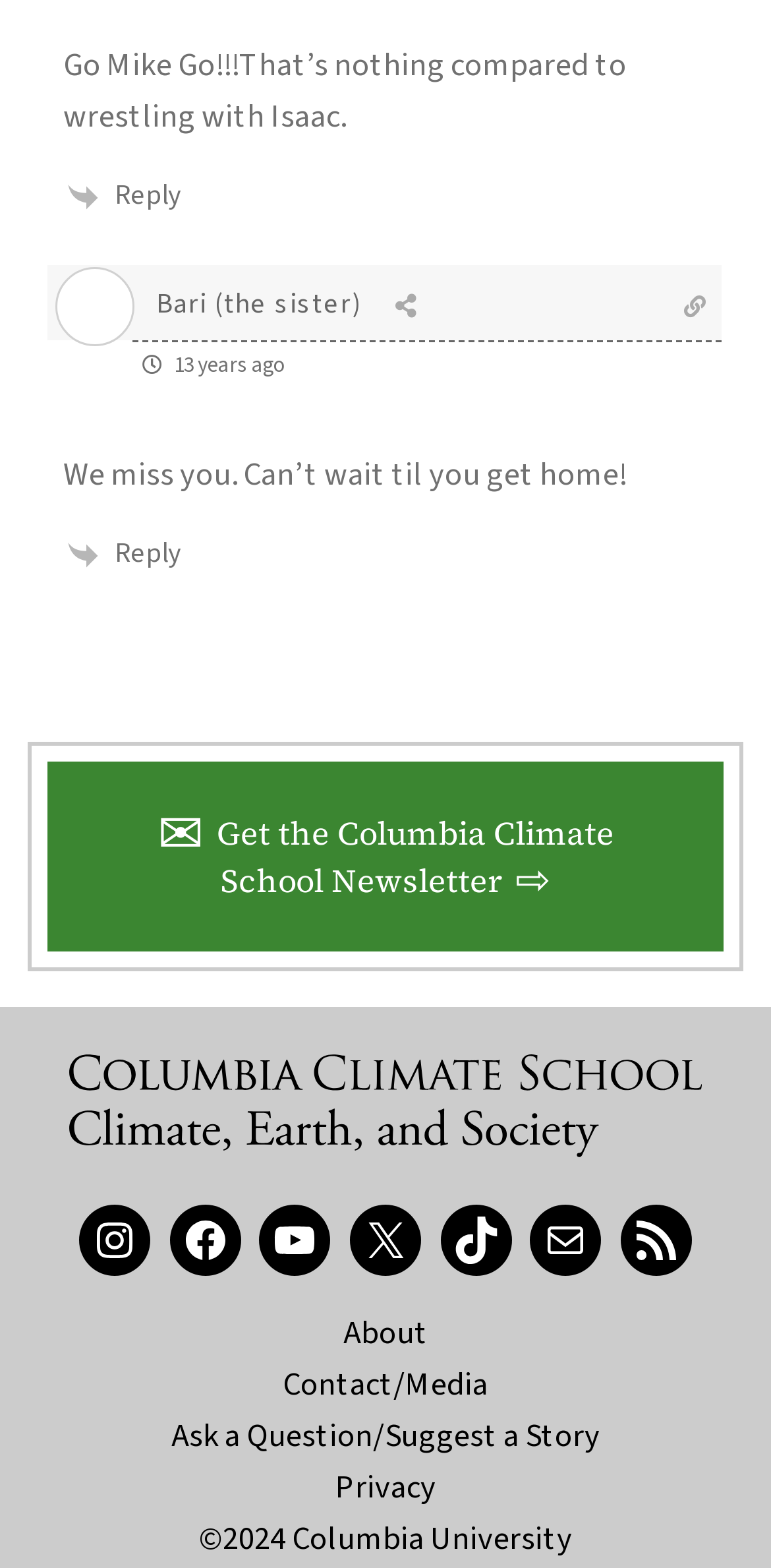Kindly determine the bounding box coordinates for the area that needs to be clicked to execute this instruction: "Reply to the post".

[0.149, 0.112, 0.236, 0.137]